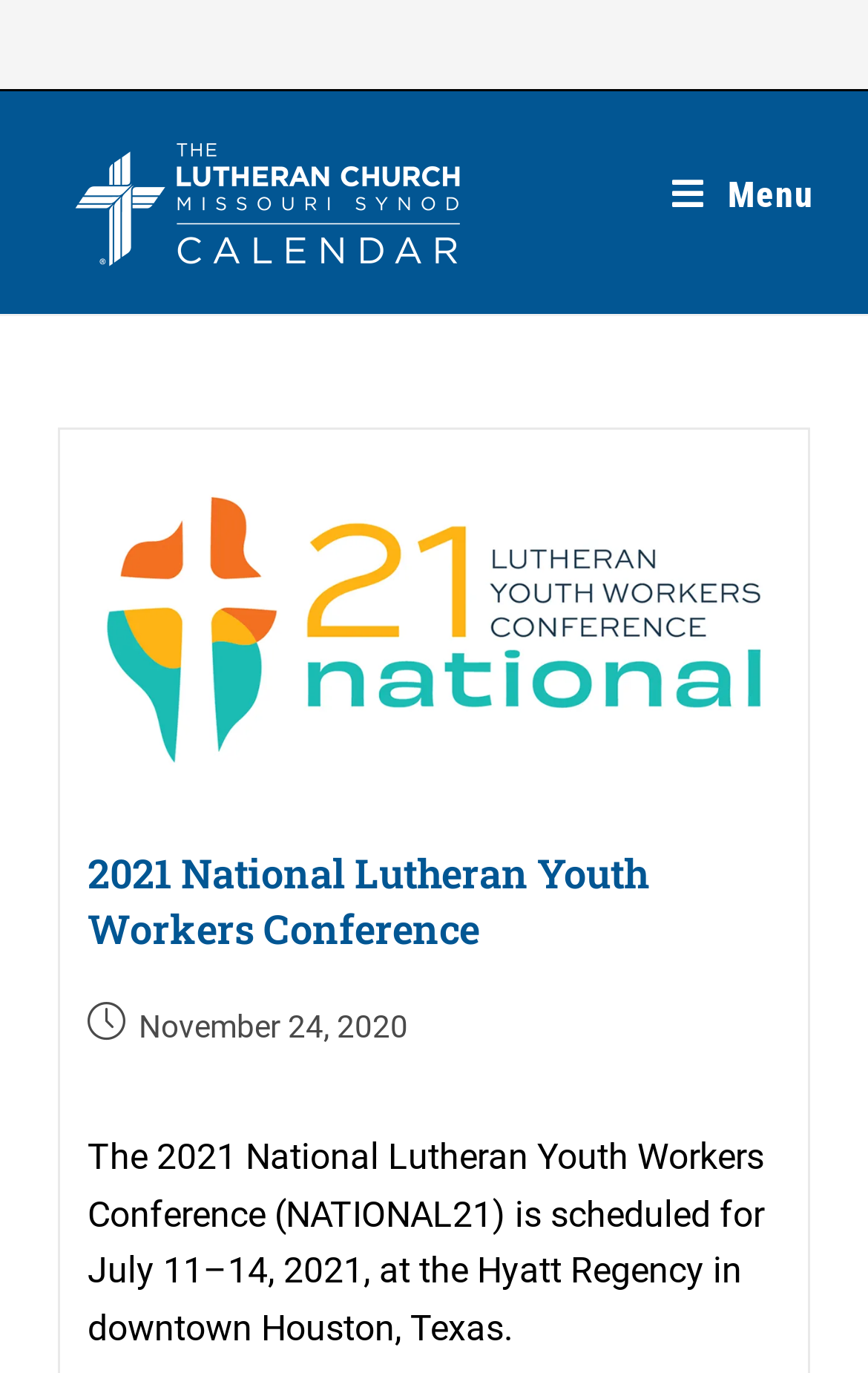Extract the bounding box coordinates for the UI element described as: "Menu Close".

[0.774, 0.083, 0.937, 0.203]